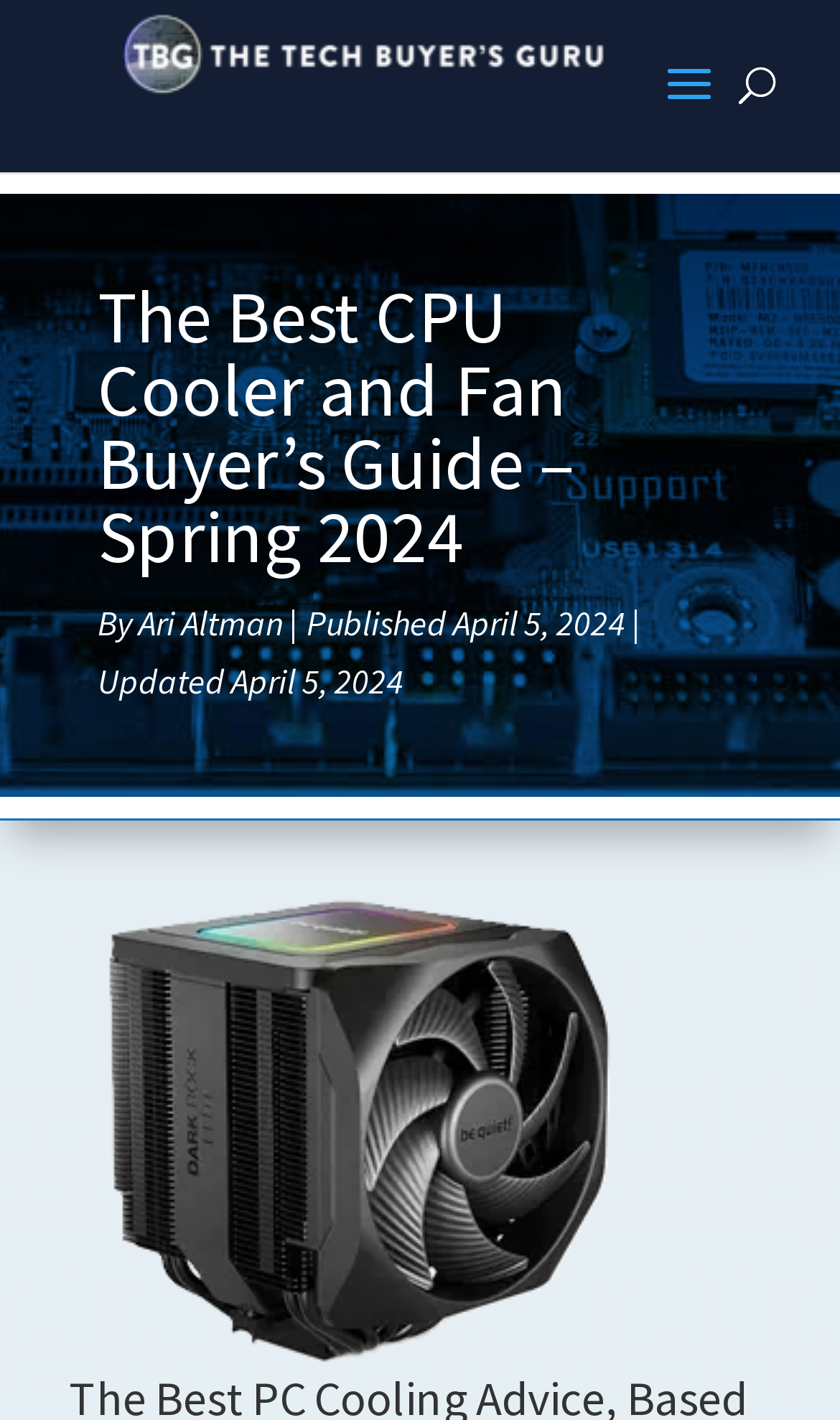Use a single word or phrase to answer the question:
What is the topic of this article?

CPU Cooler and Fan Buyer’s Guide